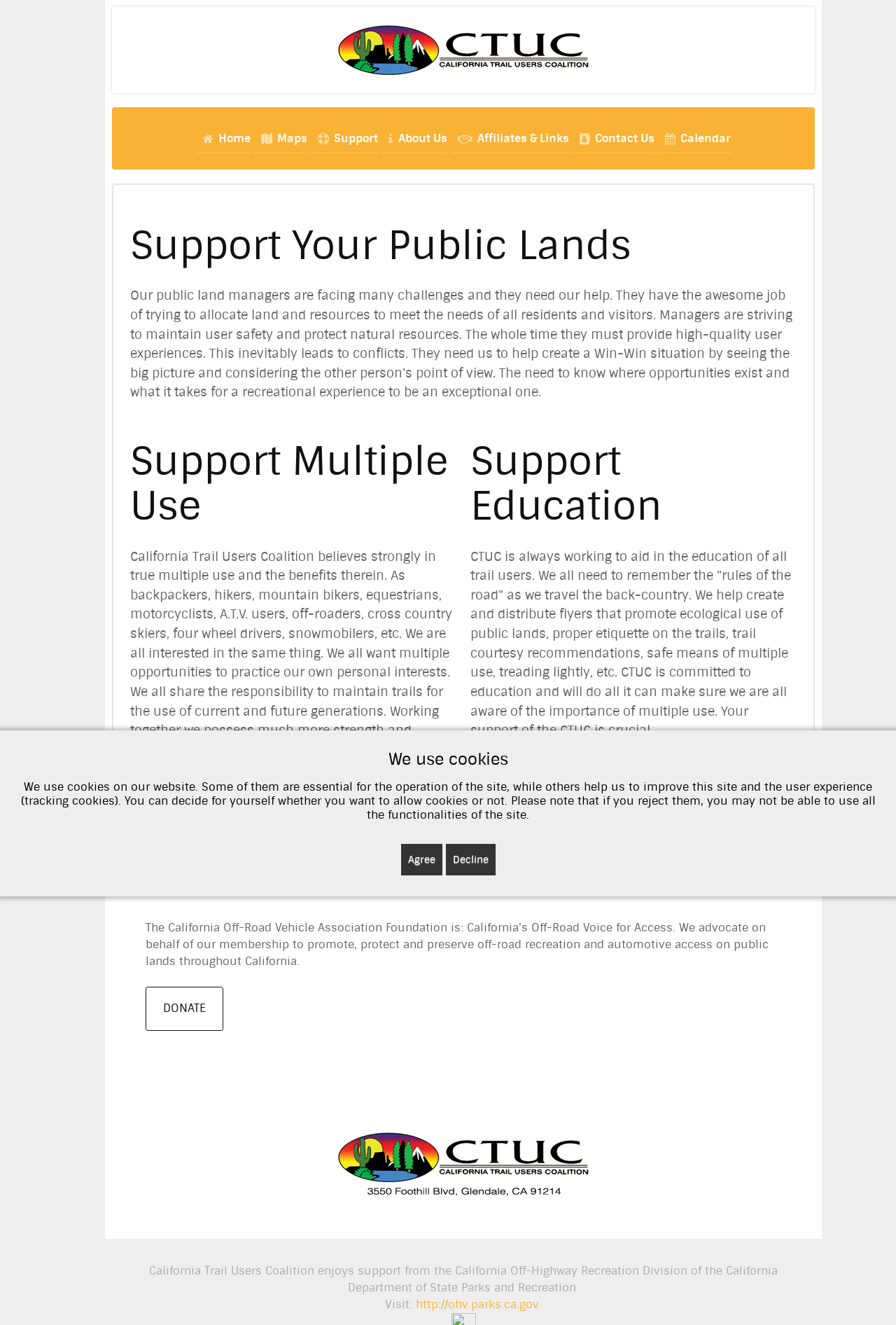Offer an in-depth caption of the entire webpage.

The webpage is titled "Support" and has a prominent link to "CTUC" at the top, accompanied by an image with the same name. Below this, there is a horizontal navigation menu with seven items: "Home", "Maps", "Support", "About Us", "Affiliates & Links", "Contact Us", and "Calendar". 

The main content of the page is divided into three sections. The first section has a heading "Support Your Public Lands" and a link with the same text. The second section has a heading "Support Multiple Use" and a link with the same text, followed by a paragraph of text describing the importance of multiple use and the responsibility to maintain trails for future generations. 

The third section has a heading "Support Education" and a link with the same text, followed by a paragraph of text describing the organization's efforts to educate trail users about ecological use of public lands, proper etiquette, and safe means of multiple use. 

On the right side of the page, there is a section with a heading "Donate to CORVA Foundation" and a prominent "DONATE" link. 

At the bottom of the page, there are two lines of text: one mentions that the organization enjoys support from the California Off-Highway Recreation Division, and the other provides a link to the organization's website. 

Additionally, there is a cookie notification at the bottom of the page, which allows users to agree or decline the use of cookies on the website.